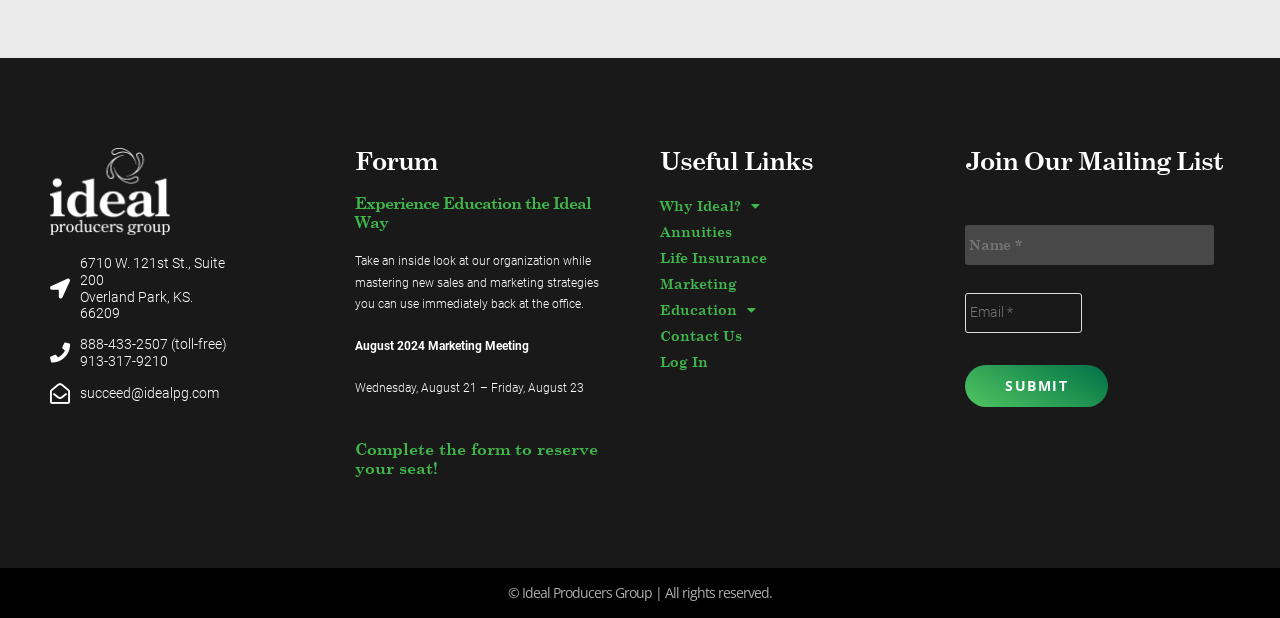Can you identify the bounding box coordinates of the clickable region needed to carry out this instruction: 'Read the article about Italian Wine Map and Exploration Guide'? The coordinates should be four float numbers within the range of 0 to 1, stated as [left, top, right, bottom].

None